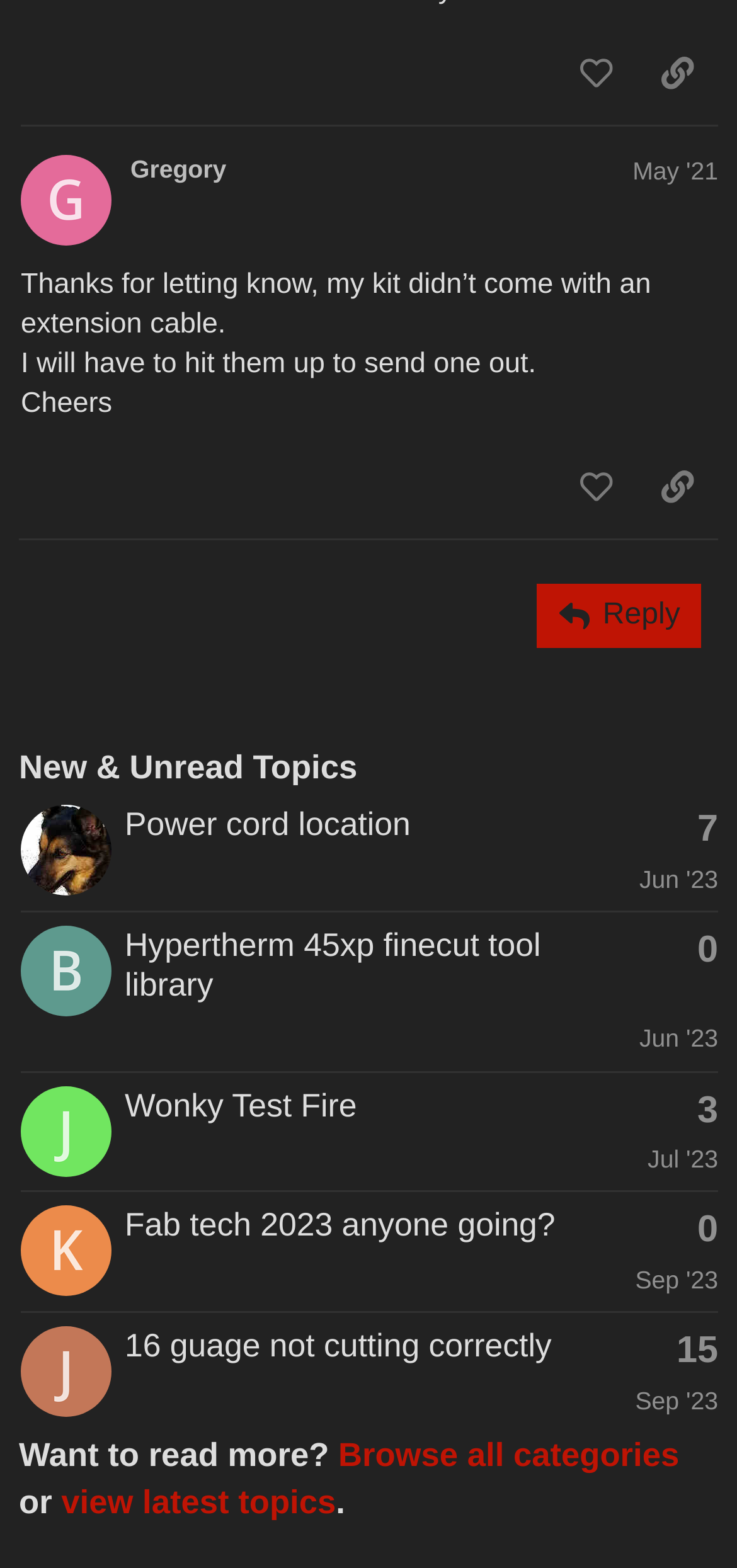Find the bounding box coordinates for the area you need to click to carry out the instruction: "Check the time of the article about Russia-linked social media operation". The coordinates should be four float numbers between 0 and 1, indicated as [left, top, right, bottom].

None